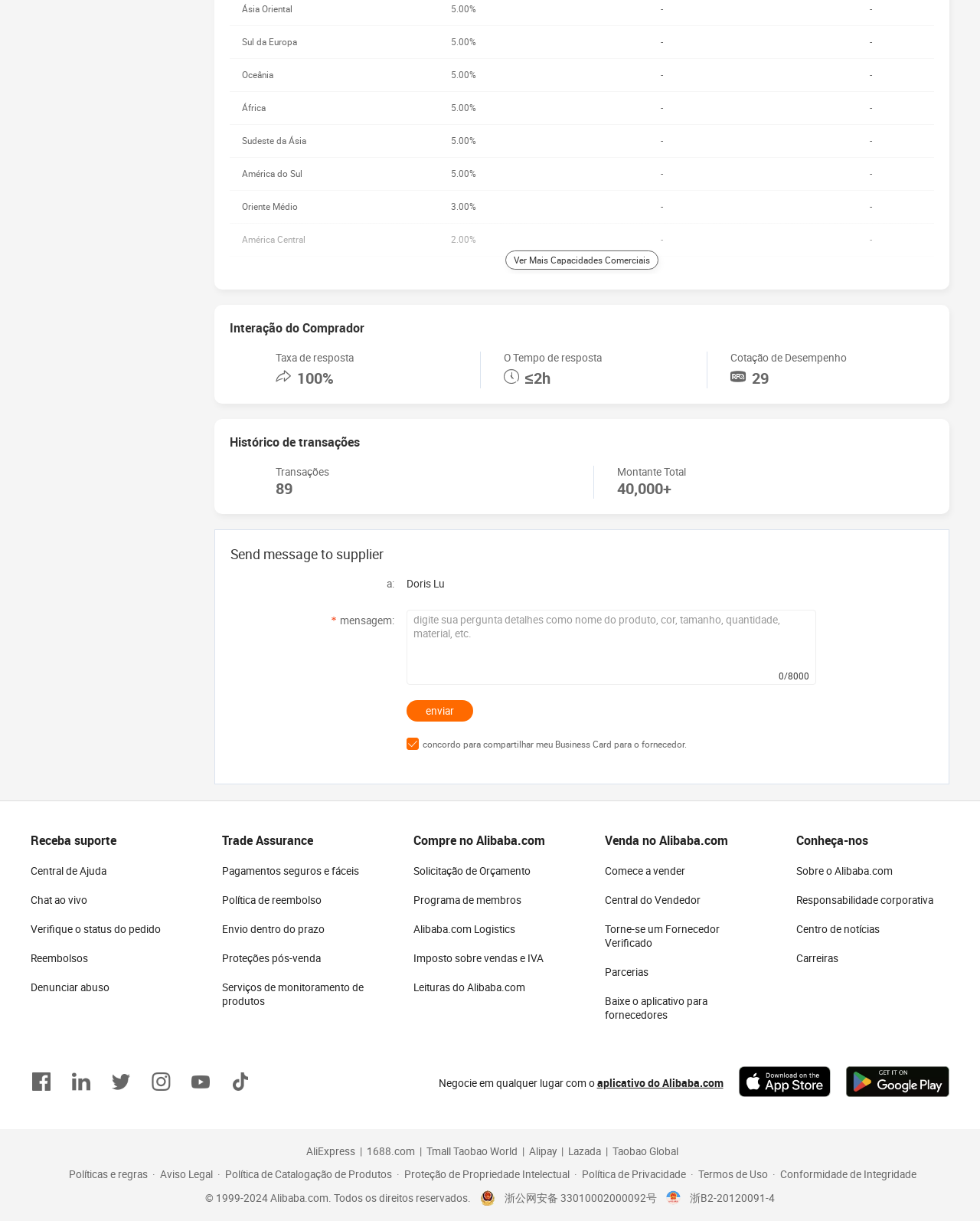Determine the bounding box for the described UI element: "Política de Catalogação de Produtos".

[0.221, 0.956, 0.4, 0.967]